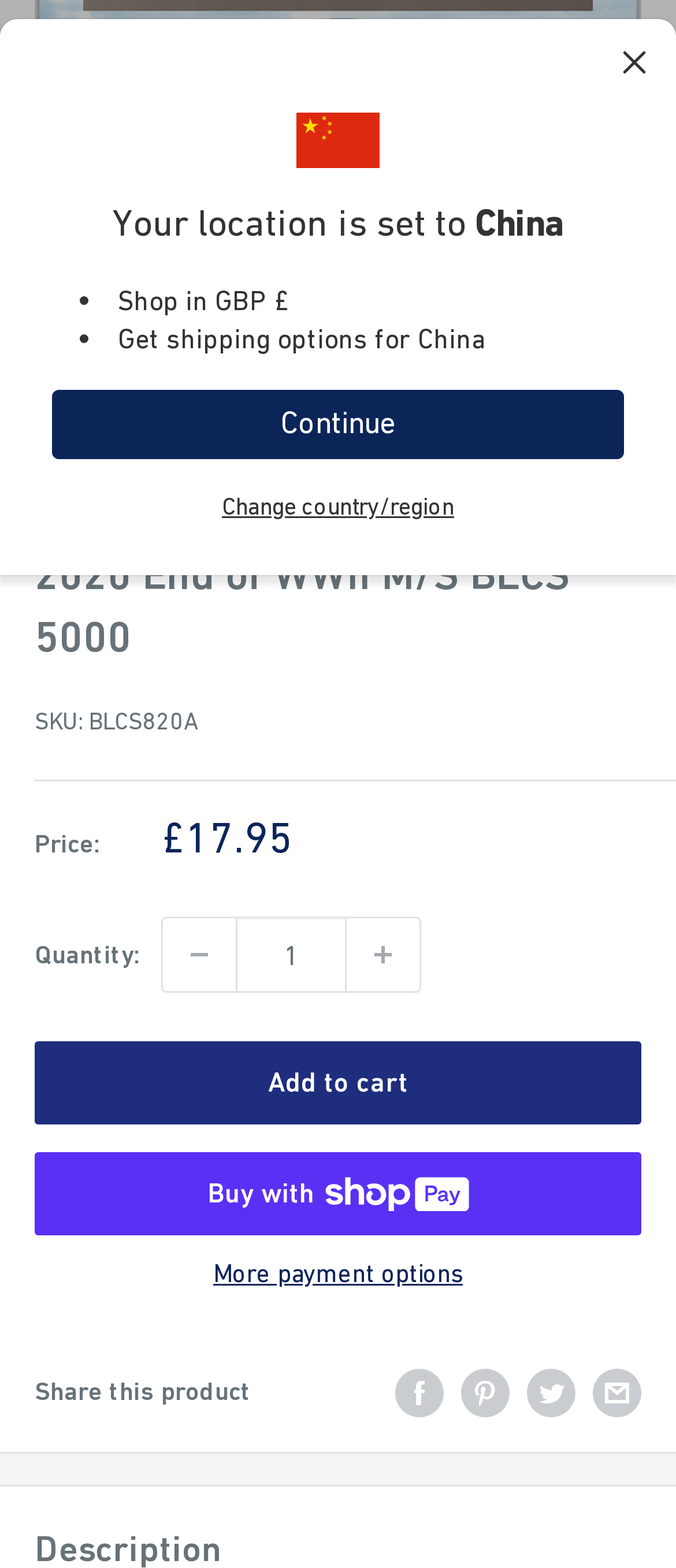Provide the bounding box coordinates for the specified HTML element described in this description: "Buy now with ShopPayBuy with". The coordinates should be four float numbers ranging from 0 to 1, in the format [left, top, right, bottom].

[0.051, 0.734, 0.949, 0.787]